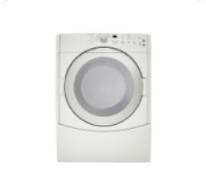Describe all significant details and elements found in the image.

The image showcases a modern white dryer, designed for efficiency and simplicity. It features a large front-loading door, allowing easy access to the drum. The control panel at the top includes various settings and dials for customizing drying cycles, indicating its user-friendly design. This dryer is part of a service offering that includes comprehensive repair solutions for household appliances, particularly highlighting the importance of keeping laundry equipment in optimal condition for effective use.